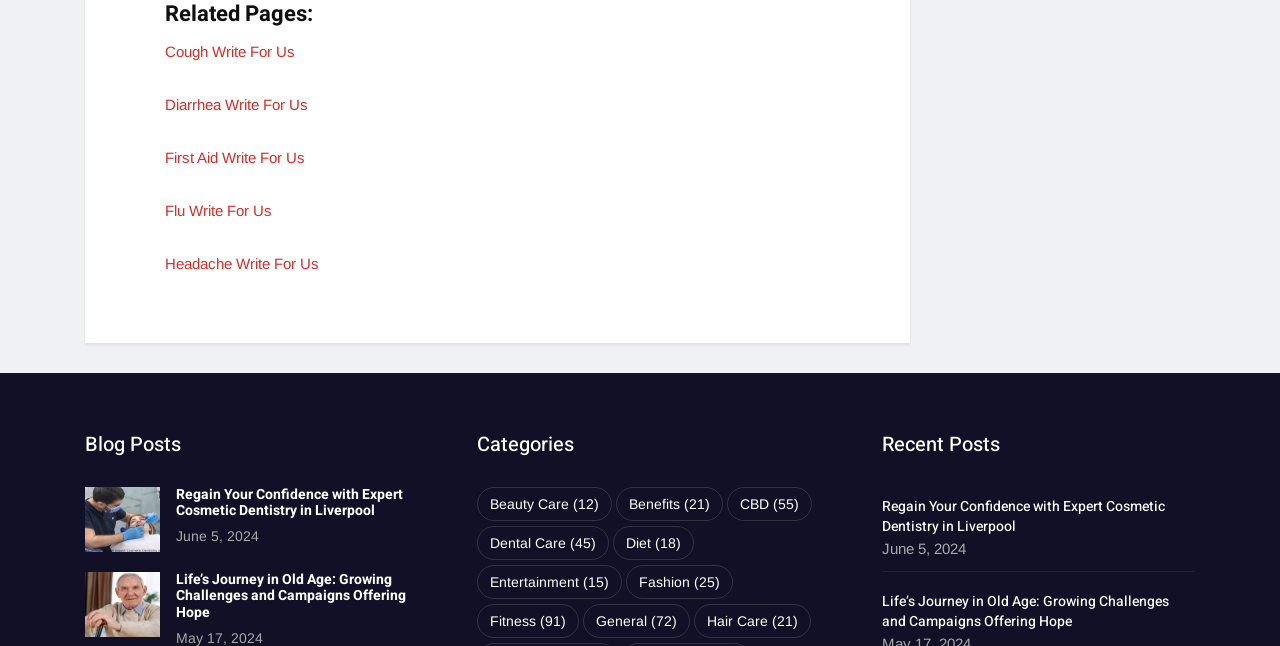What is the category with the most items?
Look at the image and answer with only one word or phrase.

Fitness